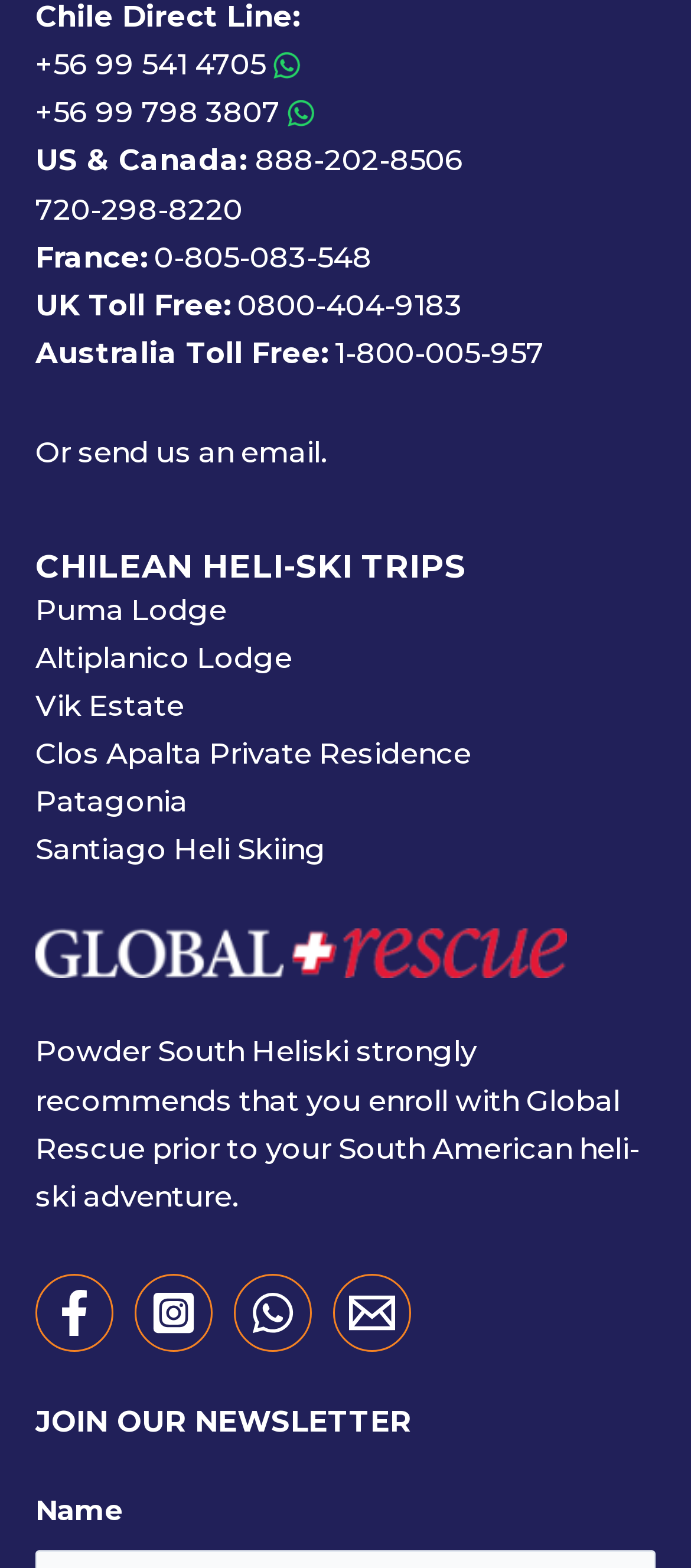Specify the bounding box coordinates of the area to click in order to execute this command: 'Send an email to Powder South Heliski'. The coordinates should consist of four float numbers ranging from 0 to 1, and should be formatted as [left, top, right, bottom].

[0.051, 0.276, 0.472, 0.299]